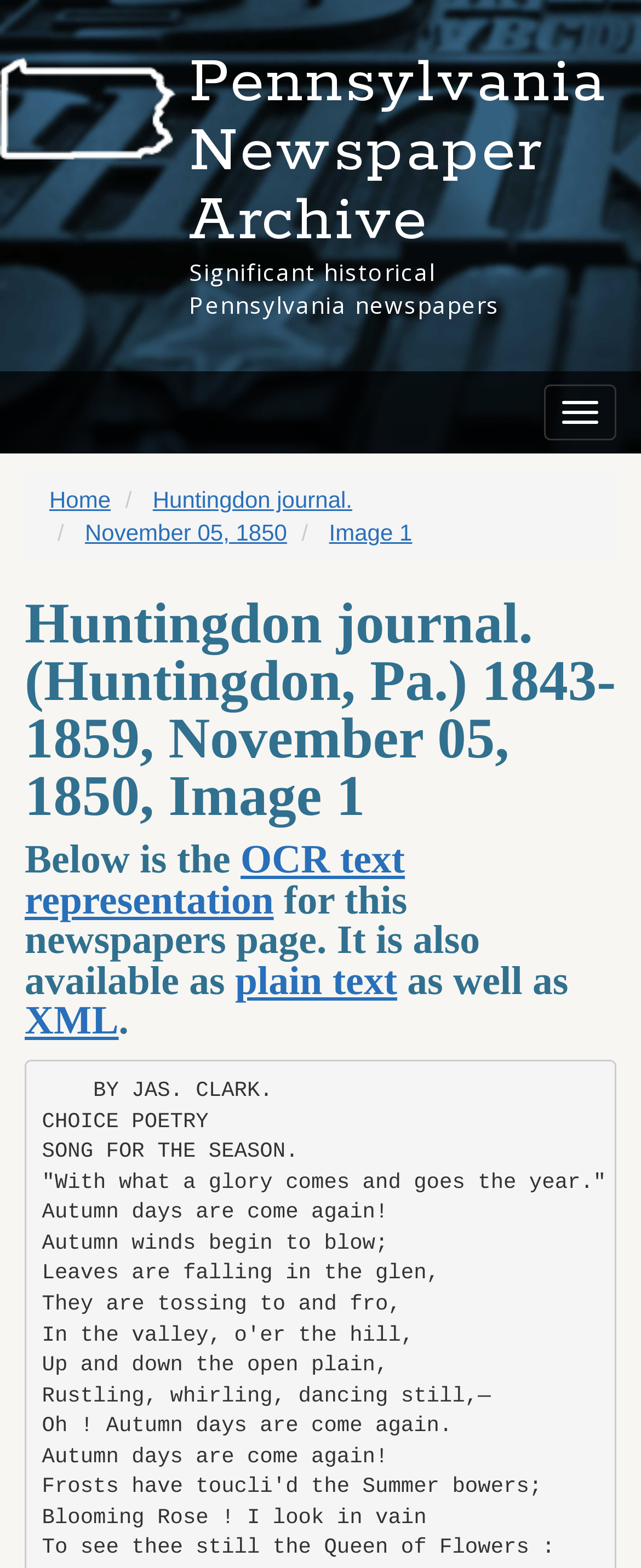Please provide the bounding box coordinates in the format (top-left x, top-left y, bottom-right x, bottom-right y). Remember, all values are floating point numbers between 0 and 1. What is the bounding box coordinate of the region described as: OCR text representation

[0.038, 0.534, 0.632, 0.588]